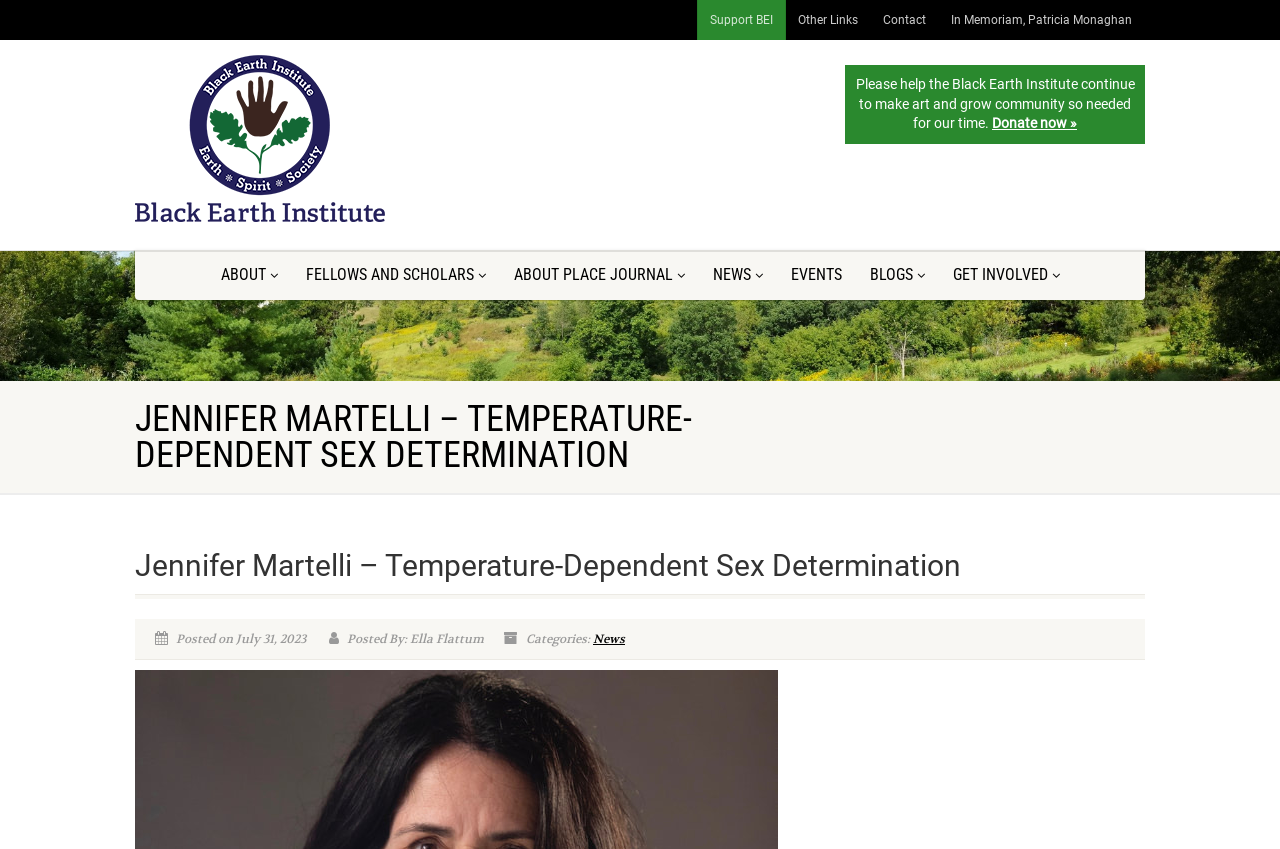Highlight the bounding box coordinates of the element you need to click to perform the following instruction: "Donate to the institute."

[0.775, 0.136, 0.841, 0.155]